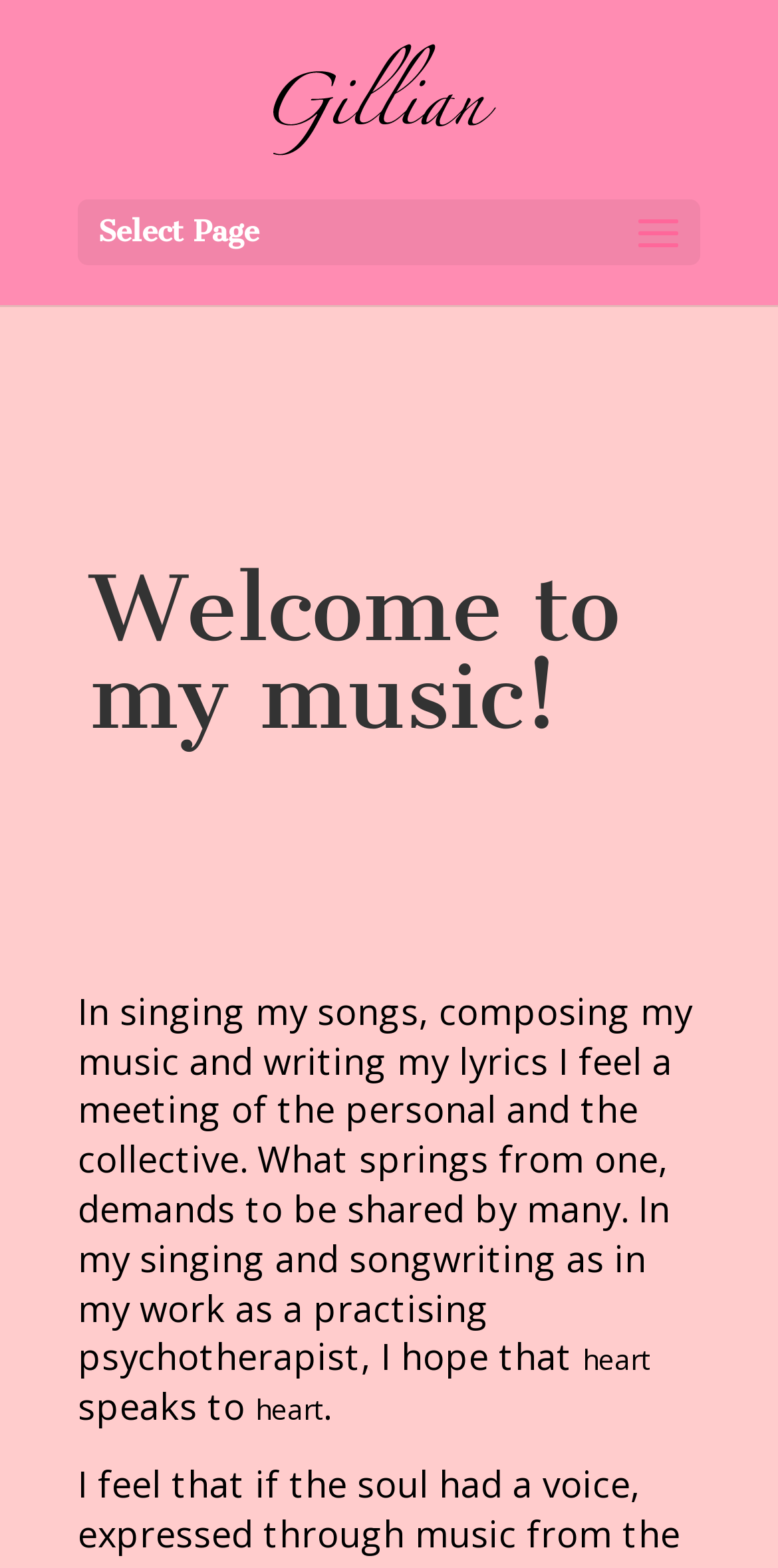Create a detailed narrative of the webpage’s visual and textual elements.

The webpage is about Gillian Patterson, a jazz musician, singer, songwriter, and writer. At the top, there is a link with the title "Gillian Patterson - Jazz musician" accompanied by an image with the same title, taking up a significant portion of the top section. Below this, there is a "Select Page" link on the left side.

The main content of the page is headed by a prominent title "Welcome to my music!" which spans almost the entire width of the page. Following this title, there is a brief paragraph that describes Gillian's music and songwriting process, where she expresses her desire to share her personal experiences with others. This paragraph is positioned below the title and takes up a significant portion of the page.

At the bottom of the page, there is a small icon of a heart, accompanied by the text "speaks to", which appears to be a continuation of the previous paragraph. Overall, the page has a simple layout with a focus on Gillian's music and artistic expression.